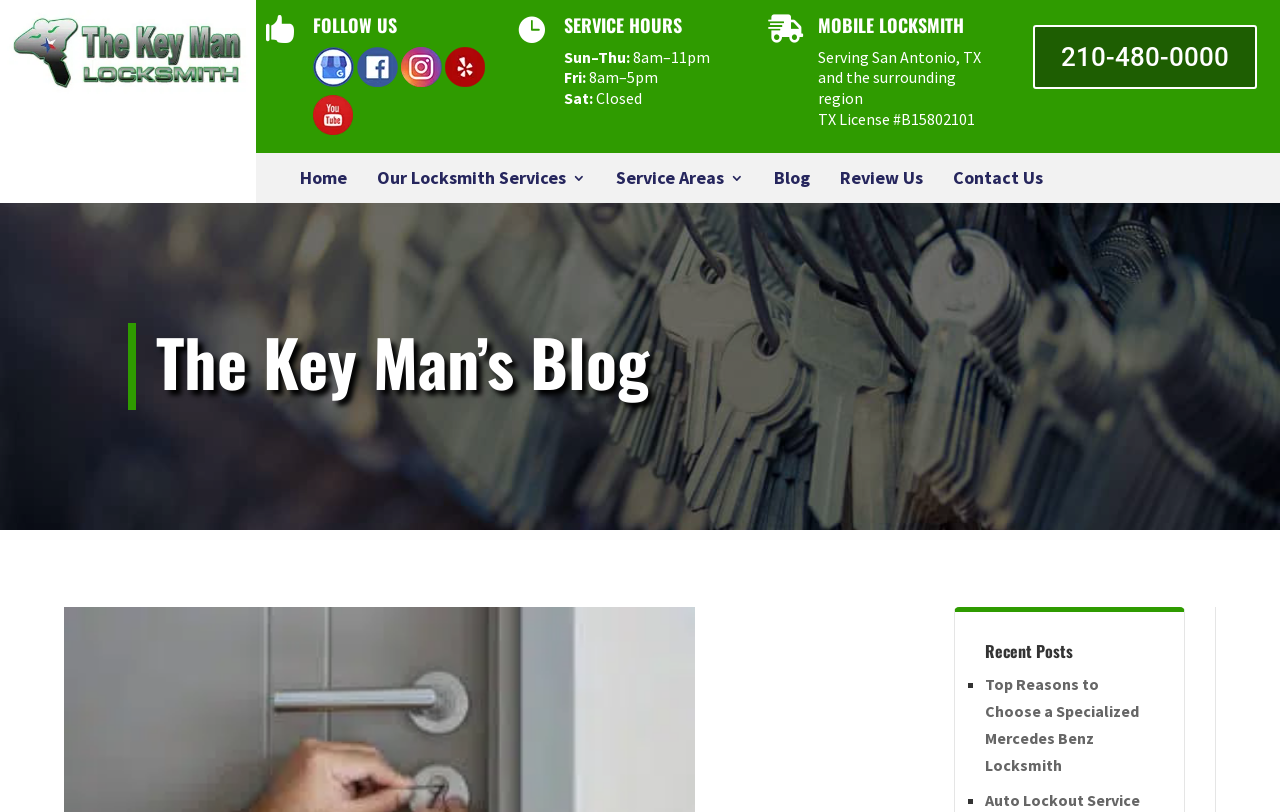What is the topic of the recent blog post?
Provide an in-depth and detailed explanation in response to the question.

In the 'The Key Man’s Blog' section, the recent blog post is listed with the title 'Top Reasons to Choose a Specialized Mercedes Benz Locksmith'.